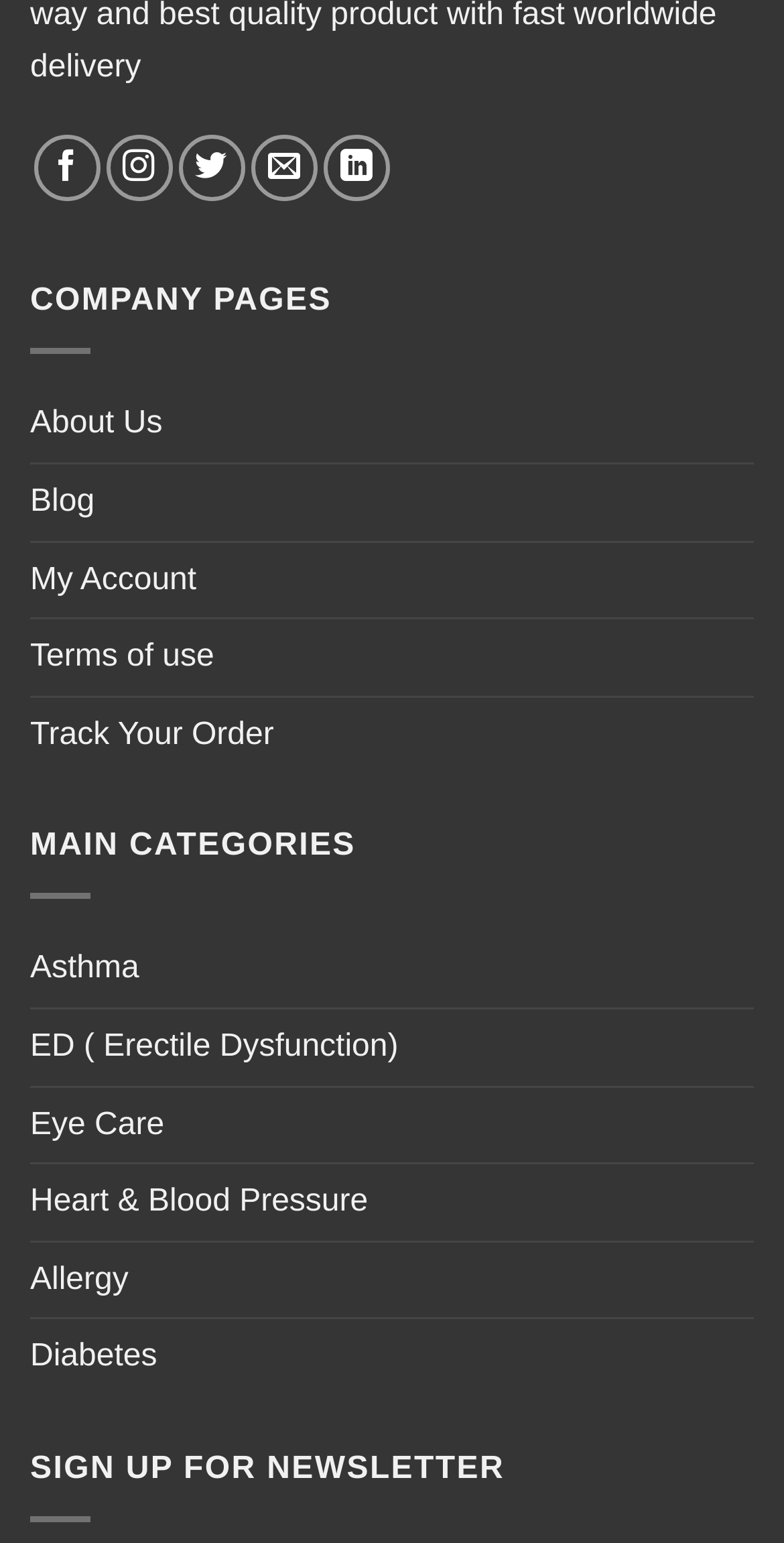Please determine the bounding box of the UI element that matches this description: Diabetes. The coordinates should be given as (top-left x, top-left y, bottom-right x, bottom-right y), with all values between 0 and 1.

[0.038, 0.855, 0.2, 0.904]